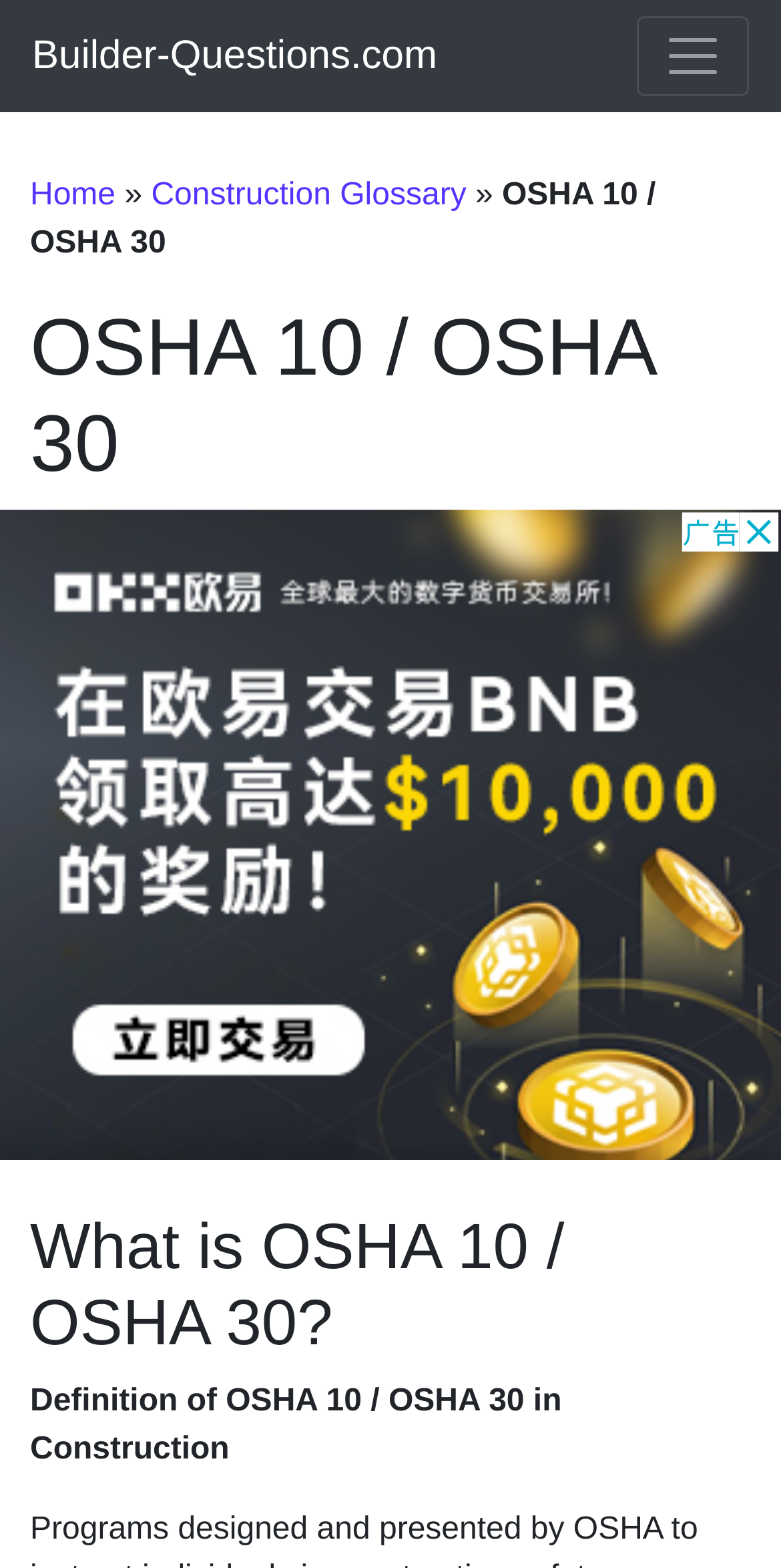Describe all the visual and textual components of the webpage comprehensively.

The webpage is about the definition of OSHA 10 / OSHA 30 in the context of construction or home renovation. At the top left, there is a link to the website "Builder-Questions.com". Next to it, on the top right, is a button to toggle navigation. 

Below the top section, there is a header with a navigation menu. The menu has links to "Home" and "Construction Glossary", with a separator in between. The title "OSHA 10 / OSHA 30" is prominently displayed in the header.

The main content of the webpage is divided into two sections. On the left, there is an advertisement displayed in an iframe, taking up most of the vertical space. On the right, there is a section with a heading "What is OSHA 10 / OSHA 30?" followed by a paragraph of text that defines OSHA 10 / OSHA 30 in construction.